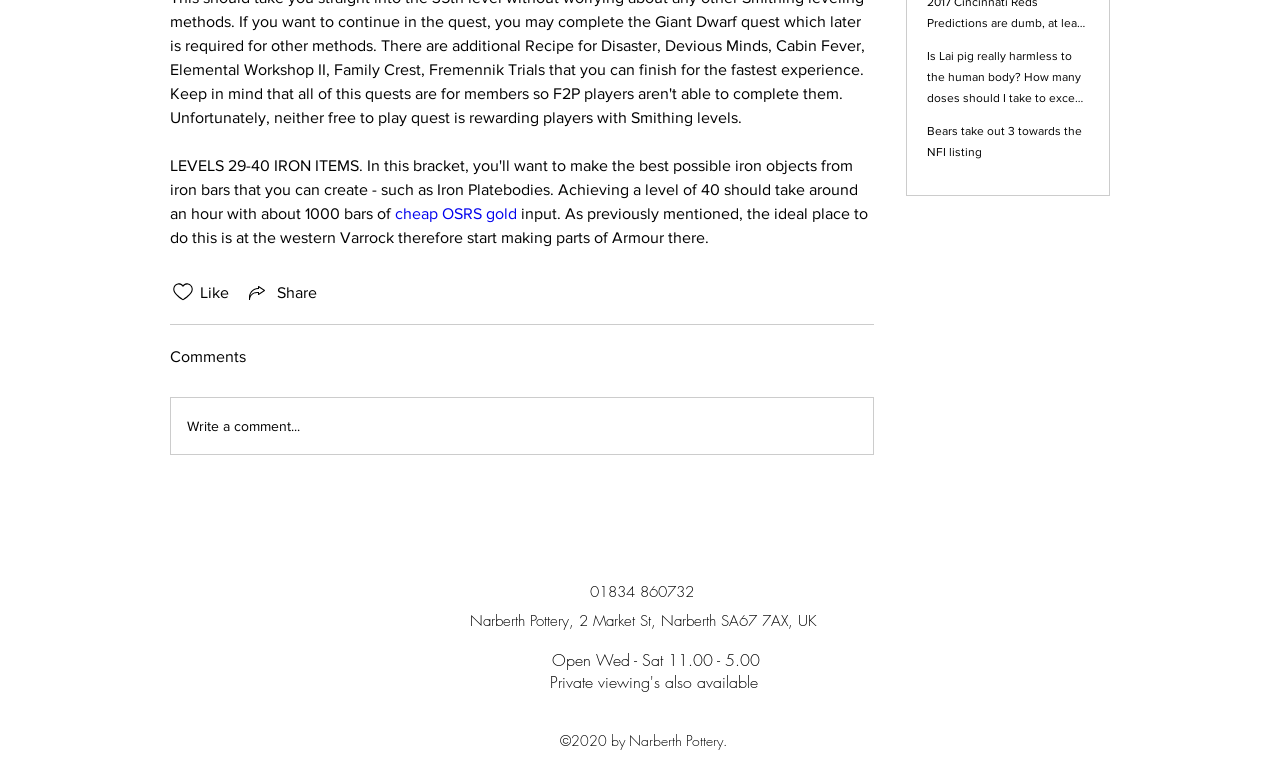Find the coordinates for the bounding box of the element with this description: "cheap OSRS gold".

[0.309, 0.268, 0.404, 0.29]